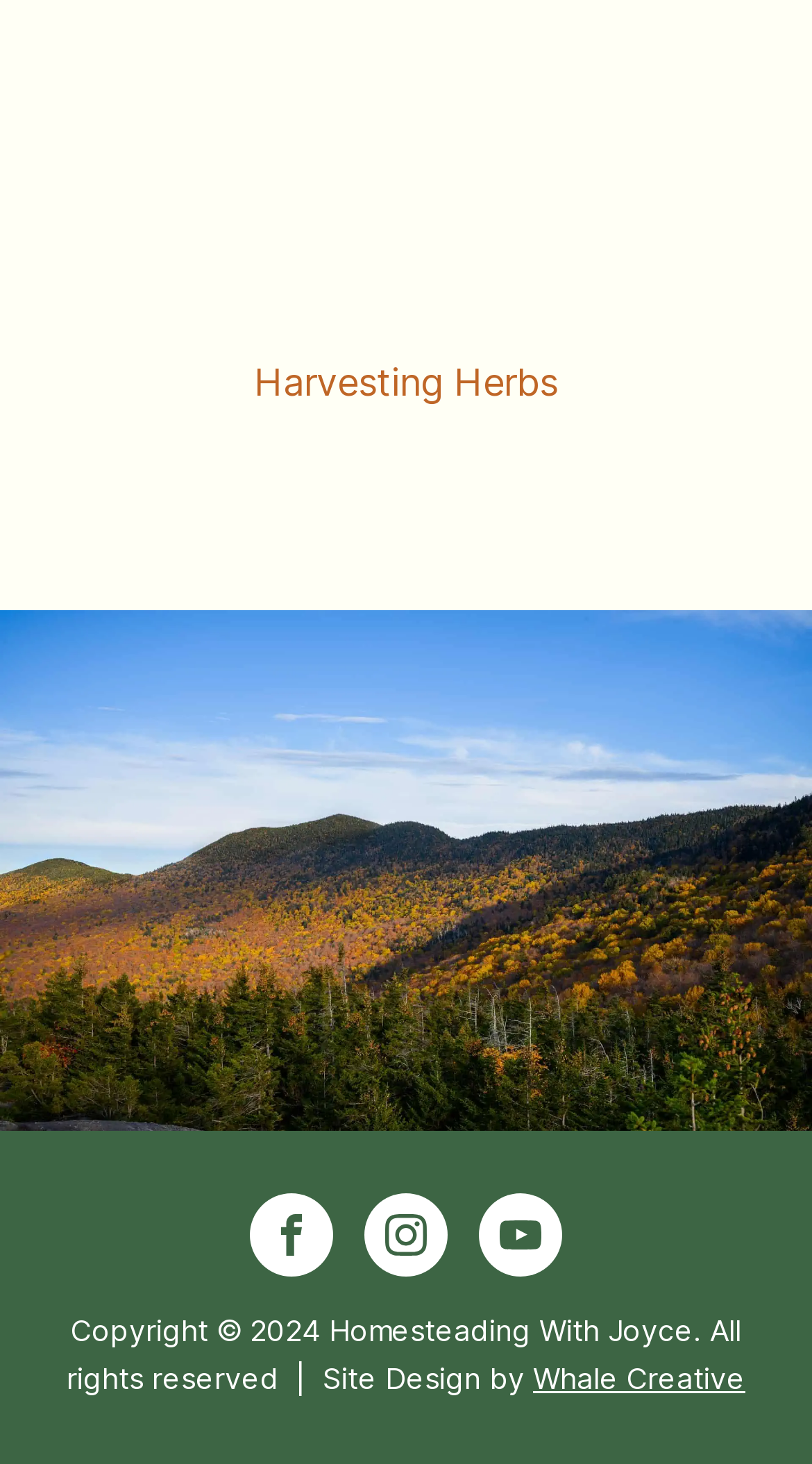How many links are present in the footer section?
Refer to the image and give a detailed response to the question.

There are four links present in the footer section of the webpage: 'Visit our Facebook', 'Visit our Instagram', 'Visit our YouTube channel', and 'Whale Creative'.